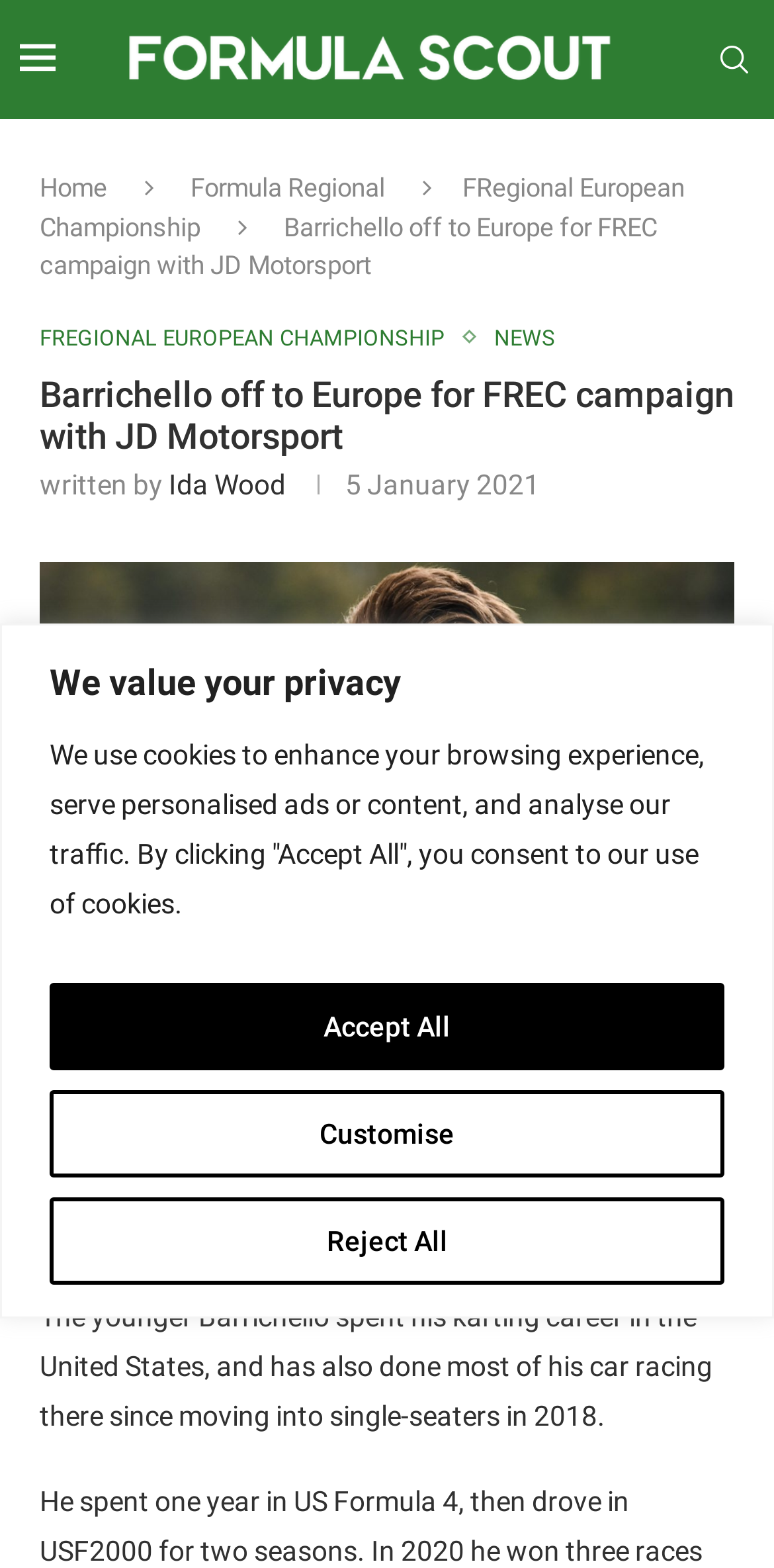Please give a concise answer to this question using a single word or phrase: 
Who is the author of the article?

Ida Wood